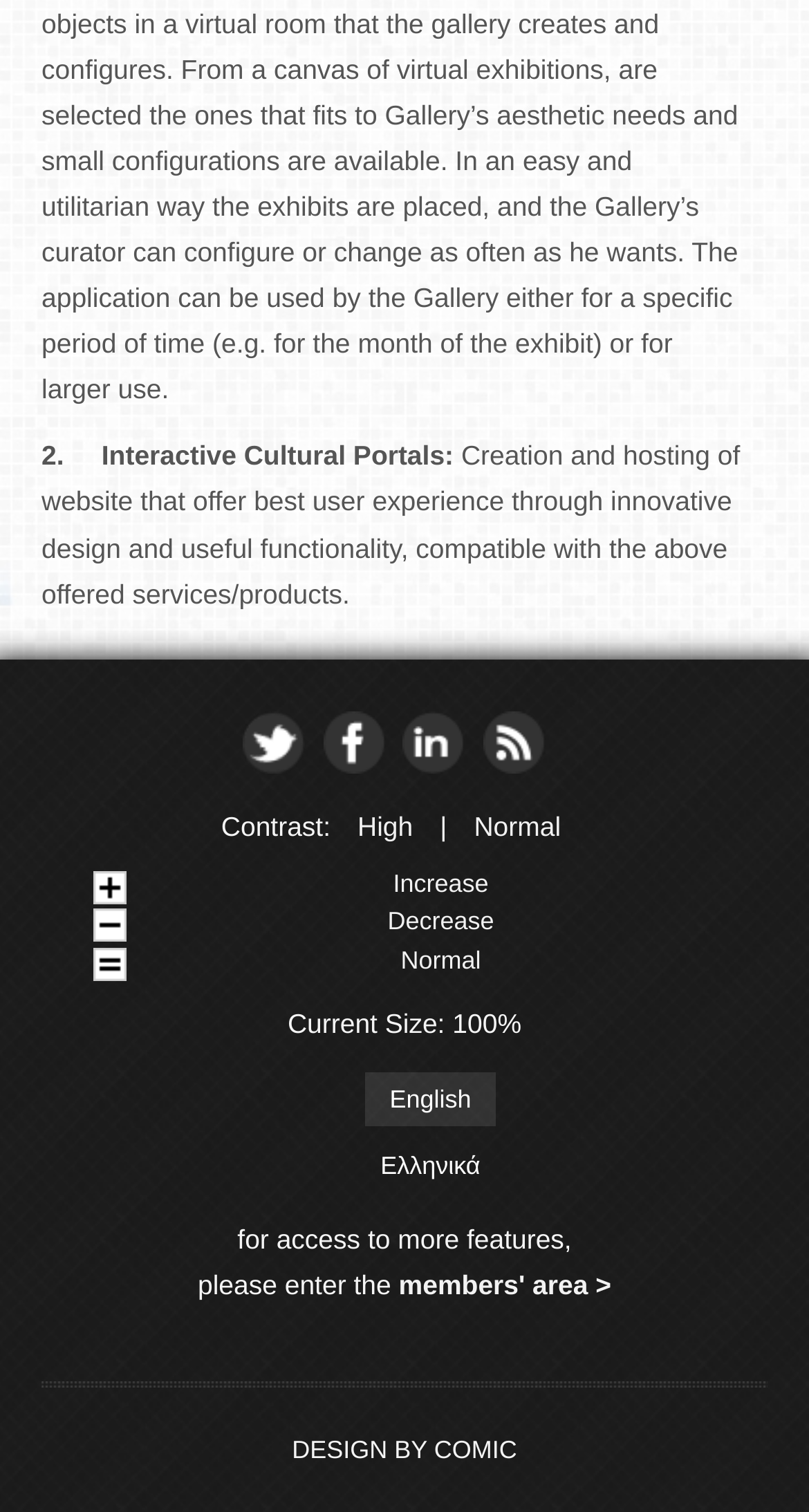Can you pinpoint the bounding box coordinates for the clickable element required for this instruction: "switch to high contrast"? The coordinates should be four float numbers between 0 and 1, i.e., [left, top, right, bottom].

[0.442, 0.536, 0.51, 0.557]